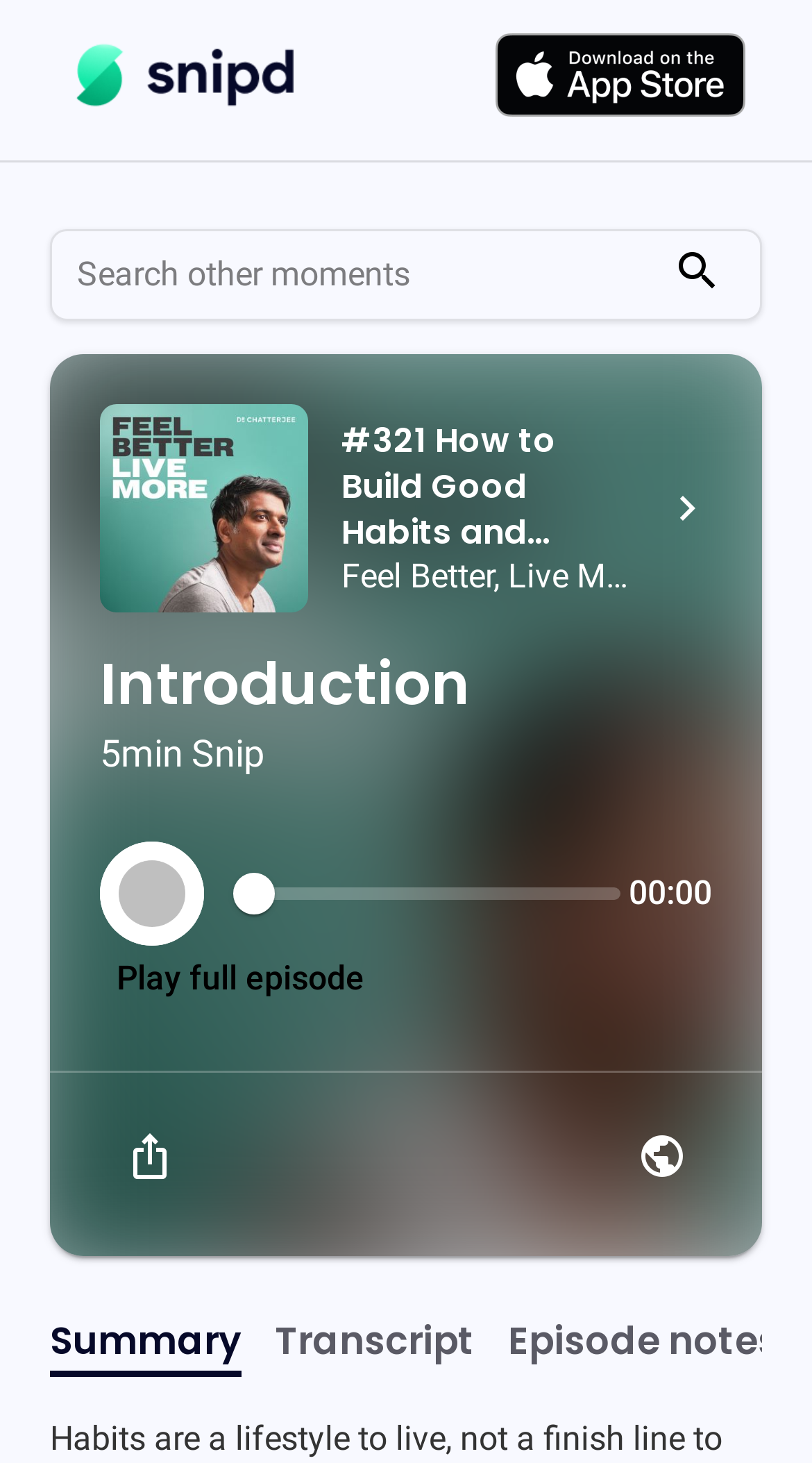Provide the bounding box coordinates of the HTML element described by the text: "input value="0" value="0"". The coordinates should be in the format [left, top, right, bottom] with values between 0 and 1.

[0.251, 0.58, 0.826, 0.643]